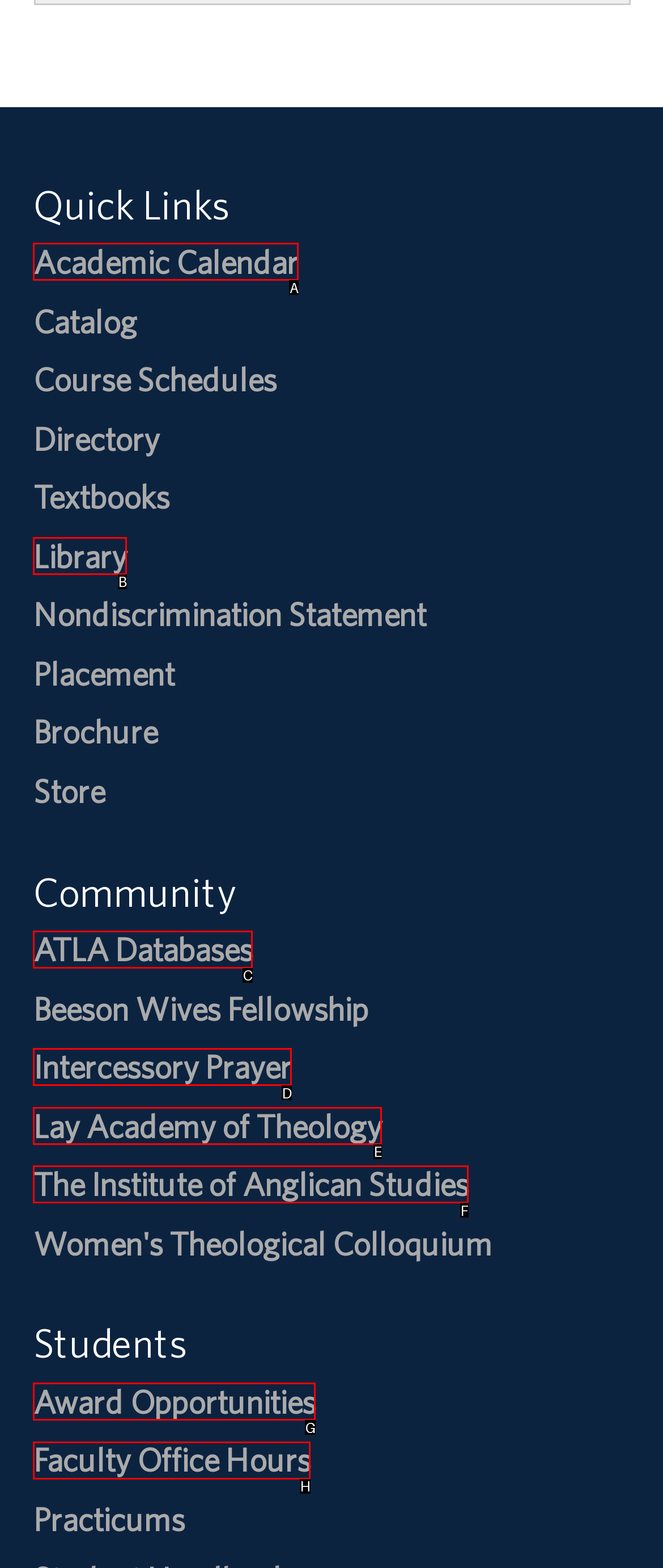Indicate which HTML element you need to click to complete the task: view academic calendar. Provide the letter of the selected option directly.

A